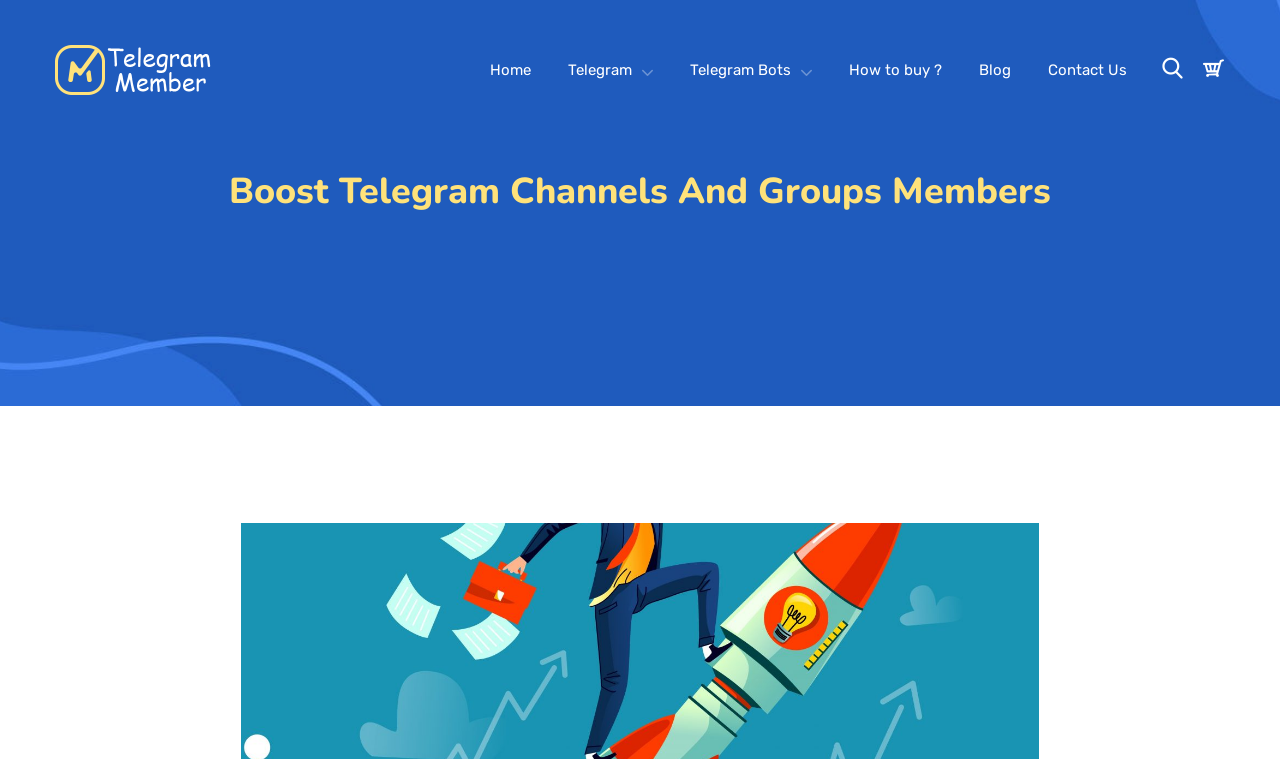Show me the bounding box coordinates of the clickable region to achieve the task as per the instruction: "click the logo".

[0.043, 0.059, 0.166, 0.125]